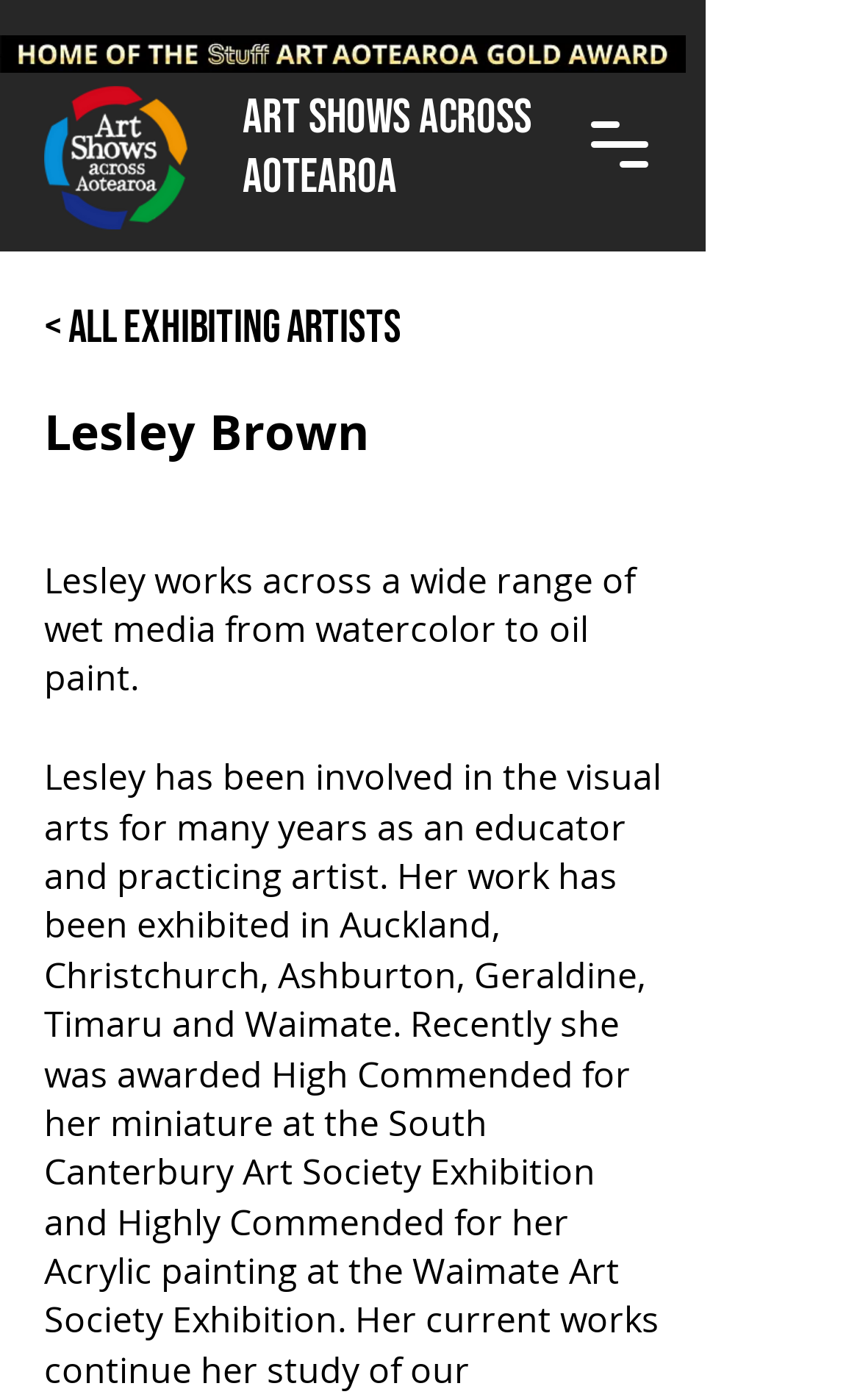Using details from the image, please answer the following question comprehensively:
What is the theme of the webpage?

The webpage has various elements that suggest it is about art, such as the logo of Art Shows Across Aoteoroa, the heading 'art shows across aotearoa', and the description of Lesley's work with wet media, indicating that the theme of the webpage is art.